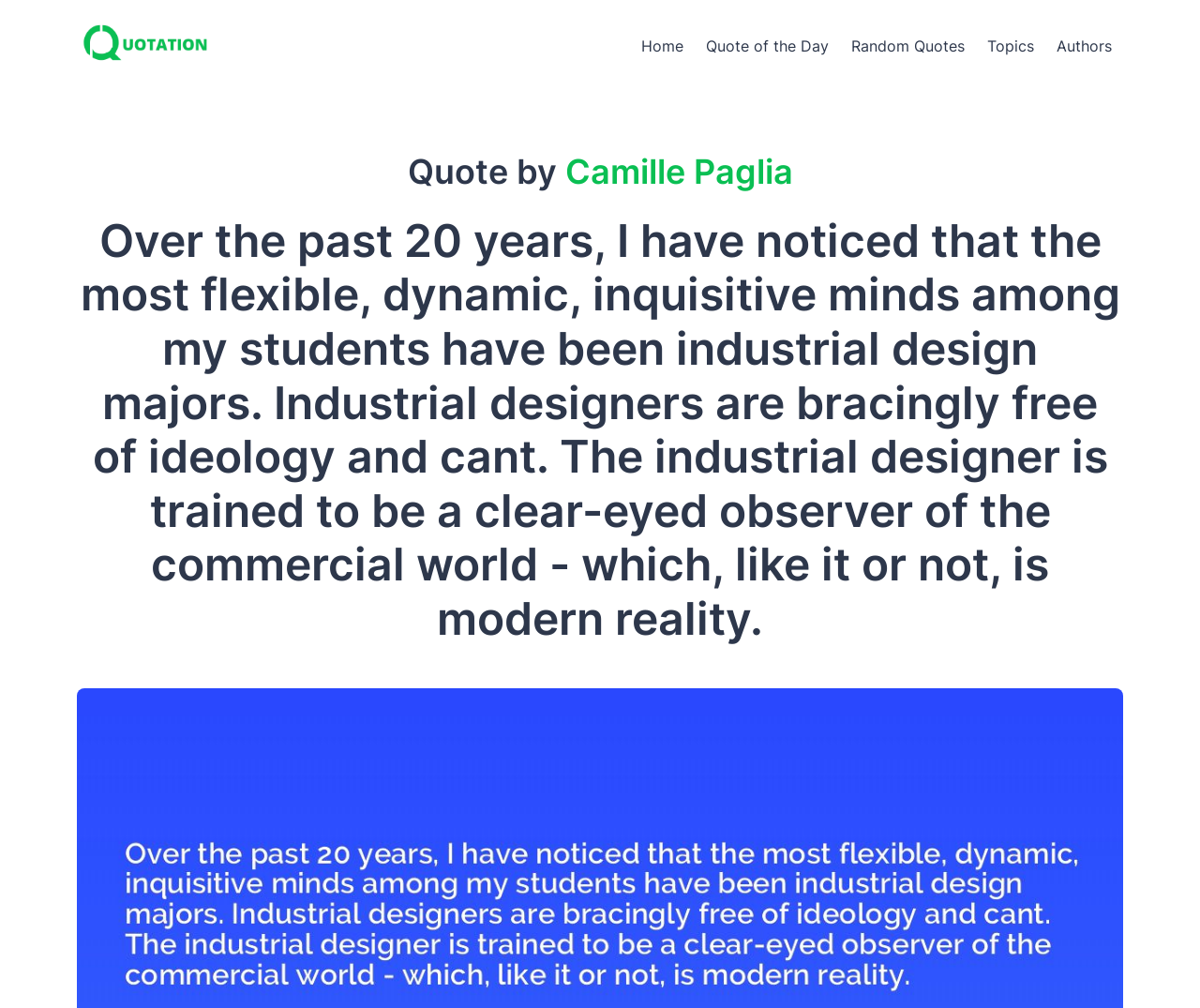Locate the bounding box coordinates for the element described below: "Quote of the Day". The coordinates must be four float values between 0 and 1, formatted as [left, top, right, bottom].

[0.579, 0.023, 0.7, 0.068]